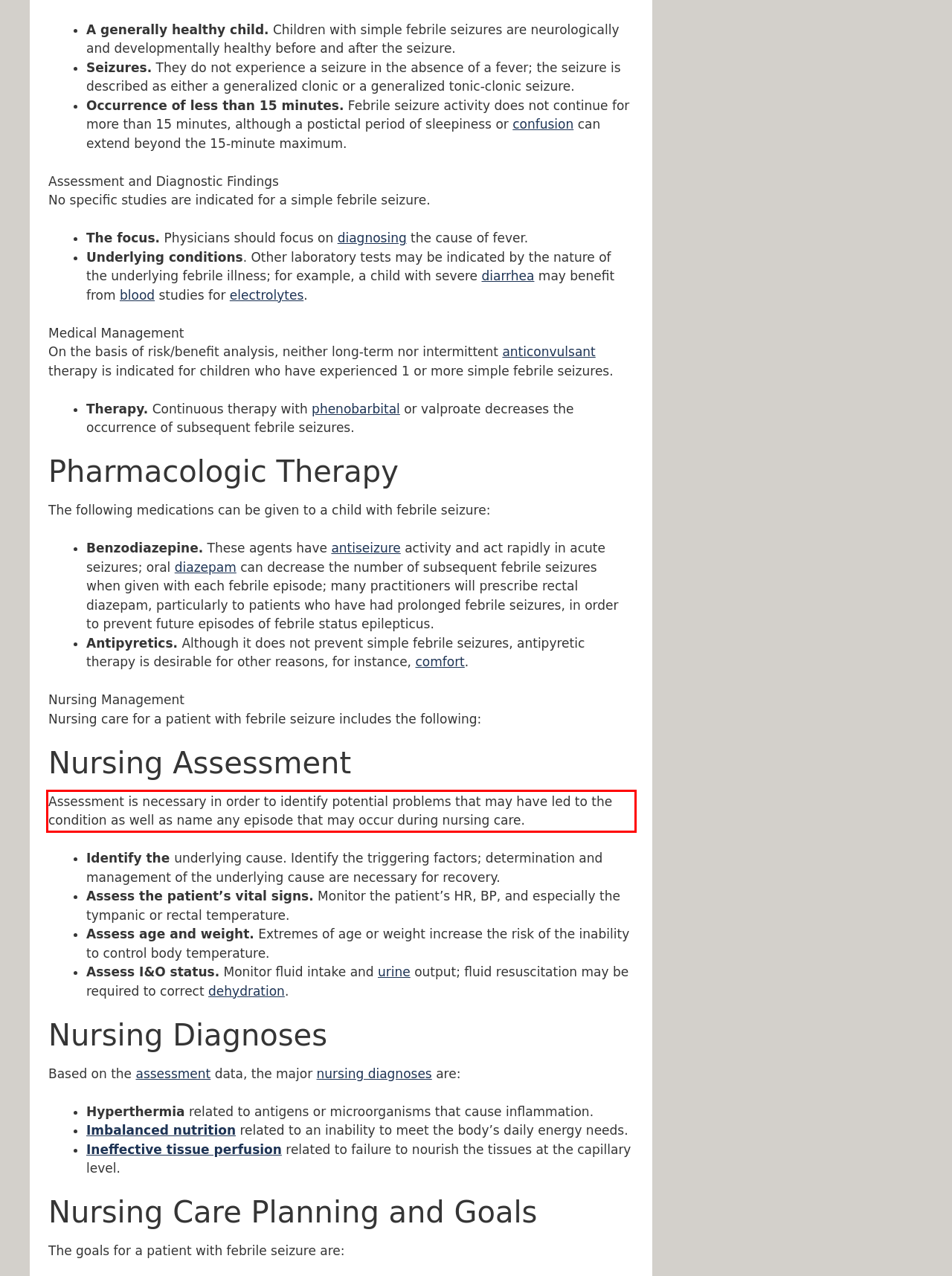Given a webpage screenshot, identify the text inside the red bounding box using OCR and extract it.

Assessment is necessary in order to identify potential problems that may have led to the condition as well as name any episode that may occur during nursing care.